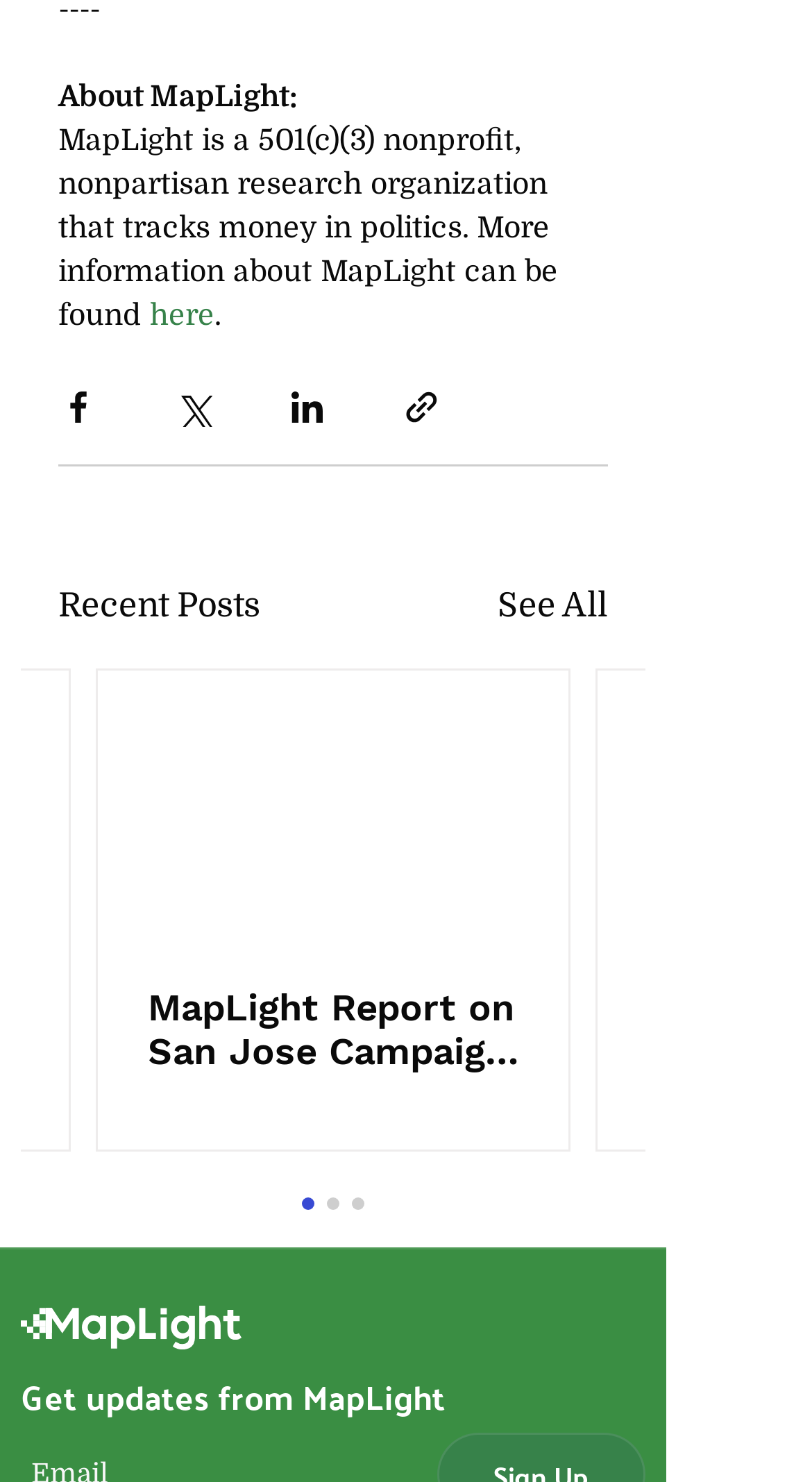Identify the bounding box coordinates of the section that should be clicked to achieve the task described: "Learn more about MapLight".

[0.185, 0.201, 0.264, 0.223]